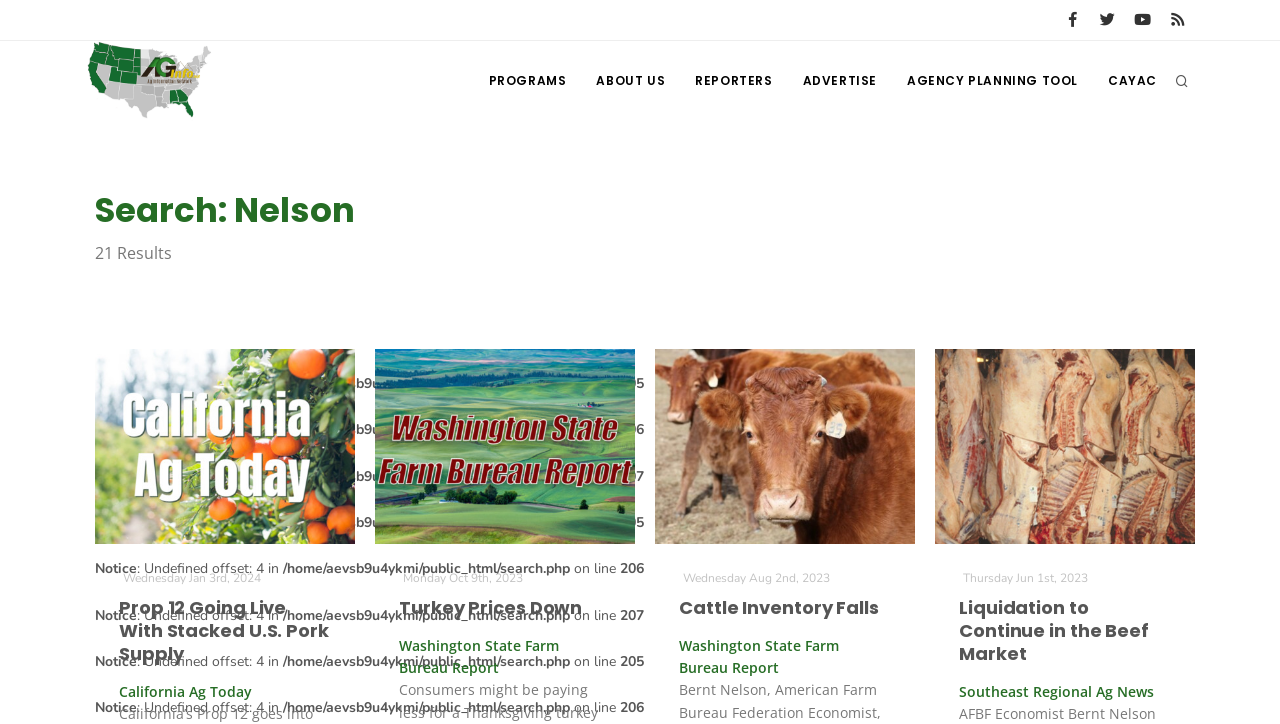Please find the bounding box coordinates of the element that needs to be clicked to perform the following instruction: "Go to the PROGRAMS page". The bounding box coordinates should be four float numbers between 0 and 1, represented as [left, top, right, bottom].

[0.372, 0.086, 0.452, 0.137]